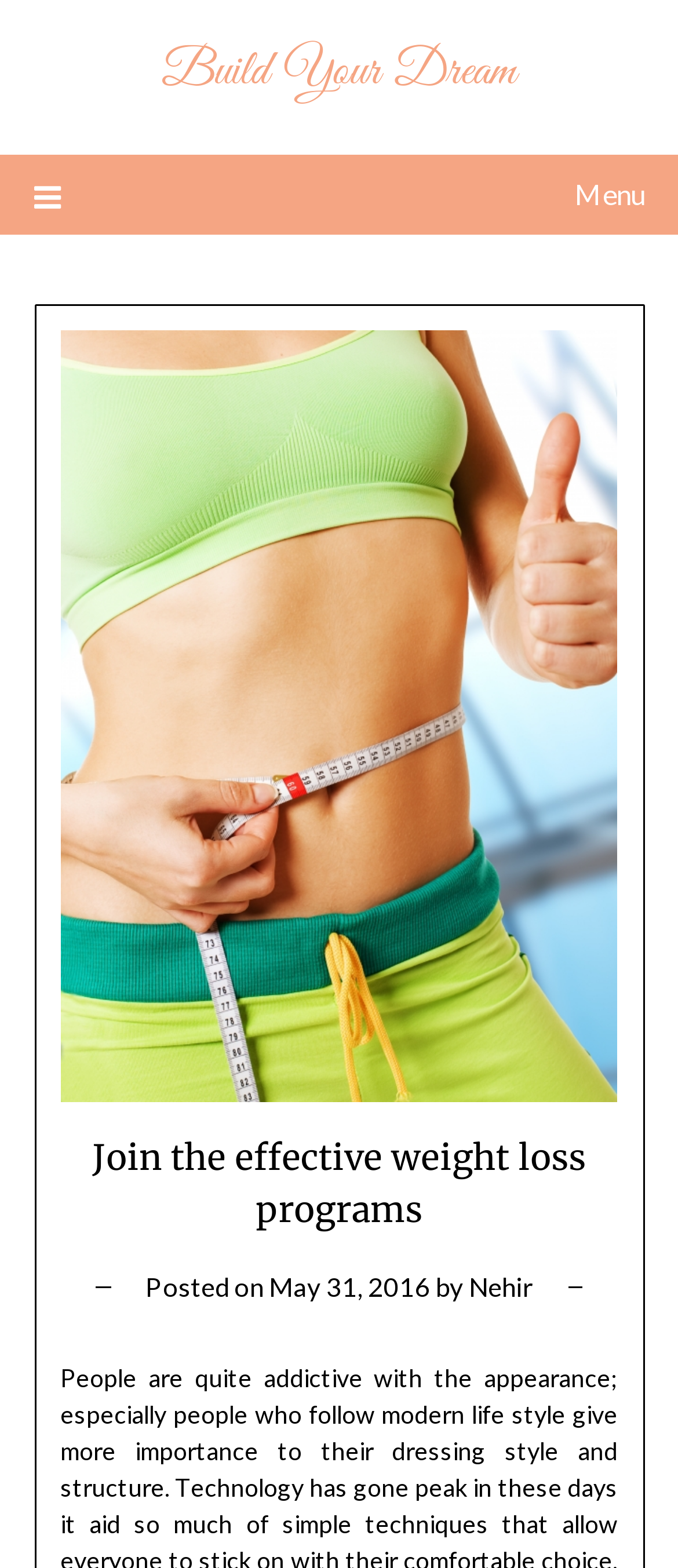What is the date of the posted article?
Respond to the question with a single word or phrase according to the image.

May 31, 2016